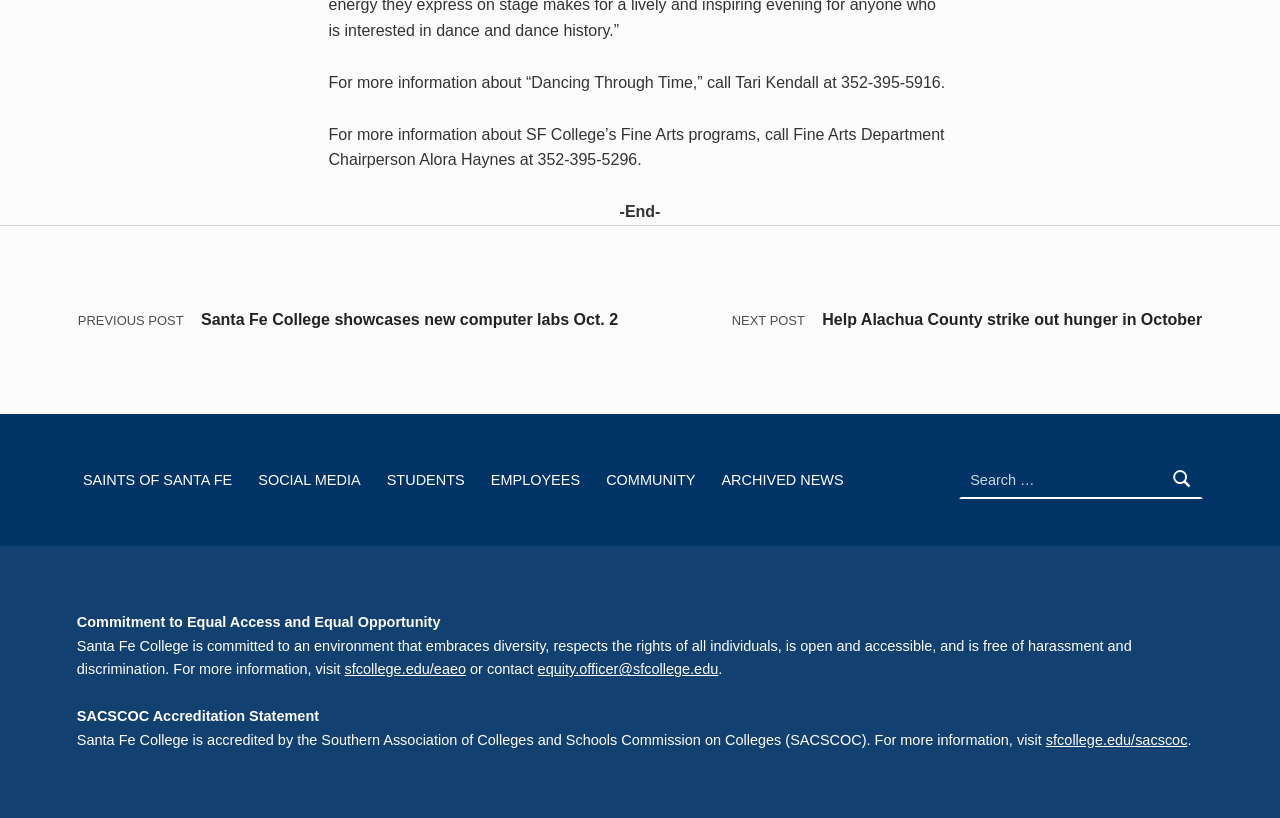Determine the bounding box coordinates for the area that should be clicked to carry out the following instruction: "Go to previous post".

[0.061, 0.278, 0.499, 0.505]